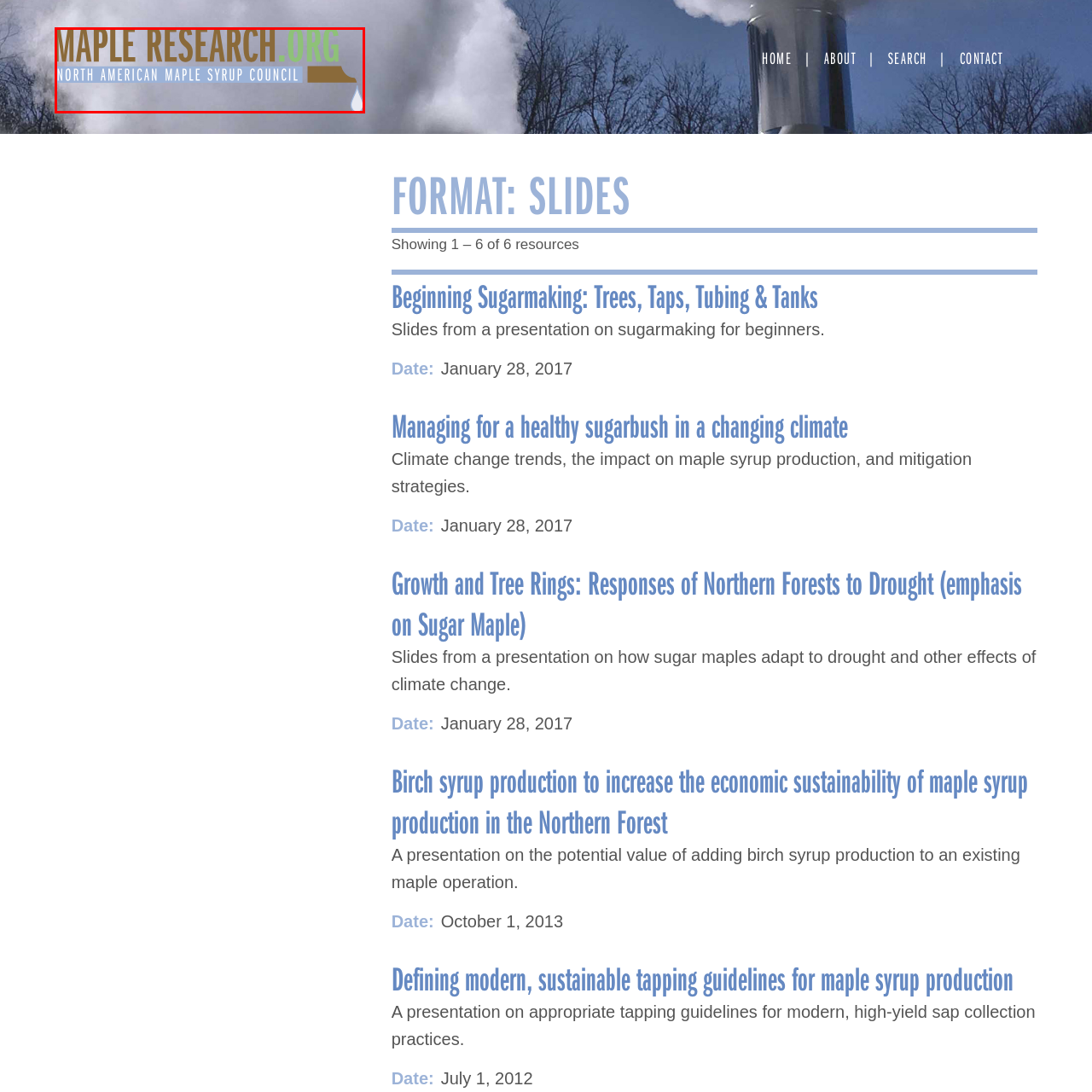What is written below the main title?
Concentrate on the part of the image that is enclosed by the red bounding box and provide a detailed response to the question.

The phrase 'NORTH AMERICAN MAPLE SYRUP COUNCIL' is presented in a lighter blue color below the main title, emphasizing the organization's mission and regional focus.